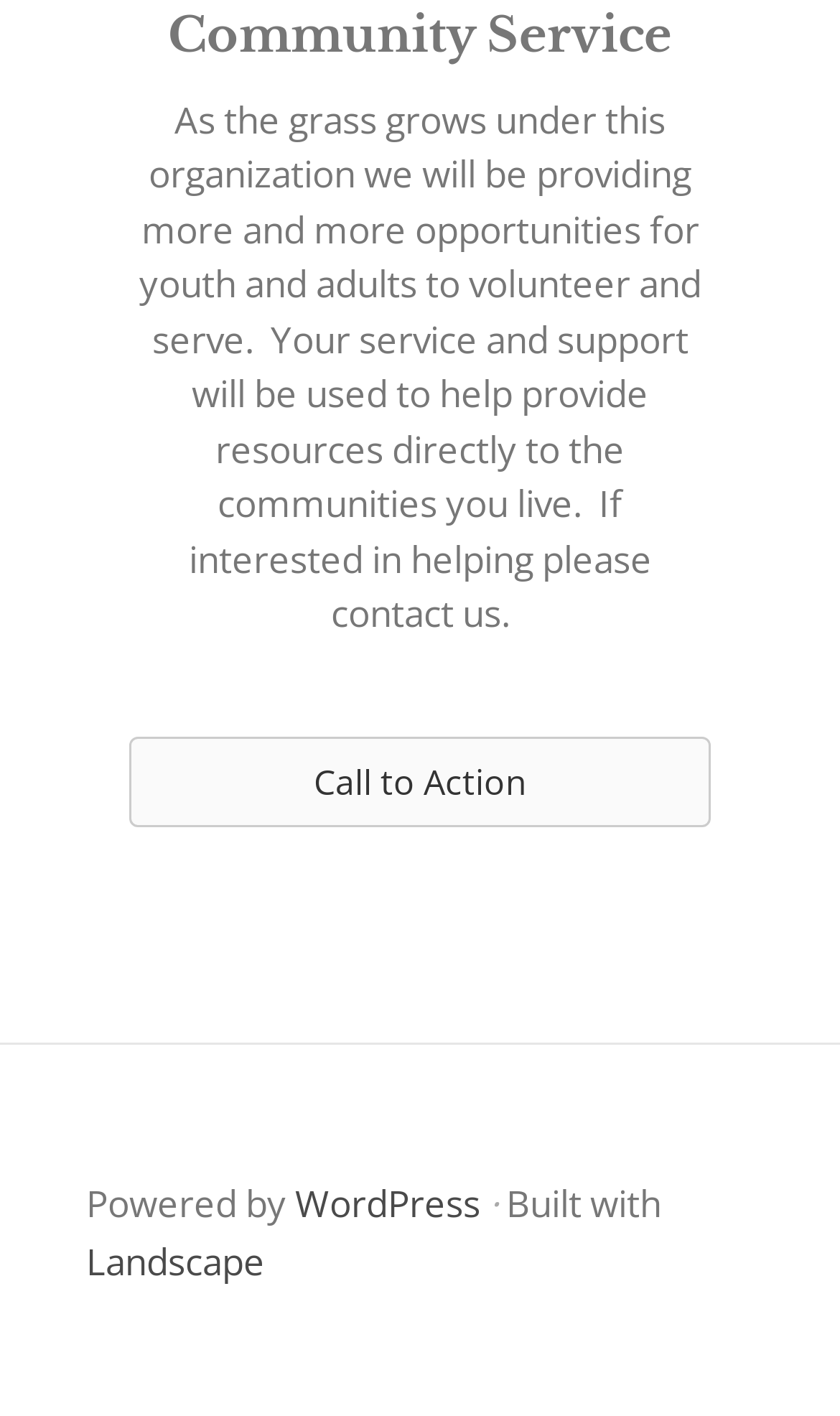What is the theme or template used for this website?
Based on the image, answer the question with as much detail as possible.

The link at the bottom of the webpage mentions 'Built with Landscape', suggesting that the website uses the Landscape theme or template.